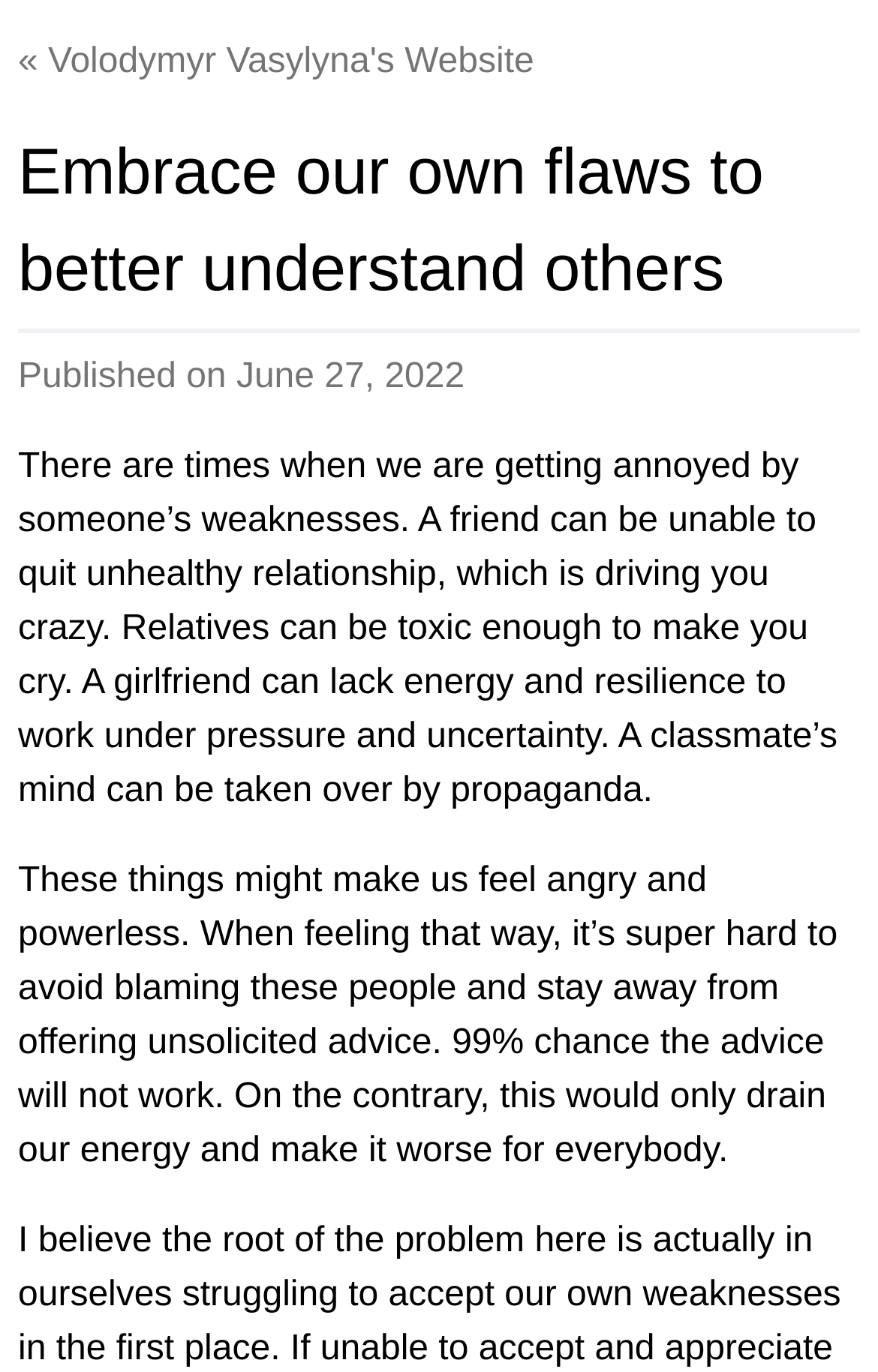Using the provided description Volodymyr Vasylyna's Website, find the bounding box coordinates for the UI element. Provide the coordinates in (top-left x, top-left y, bottom-right x, bottom-right y) format, ensuring all values are between 0 and 1.

[0.021, 0.026, 0.979, 0.066]